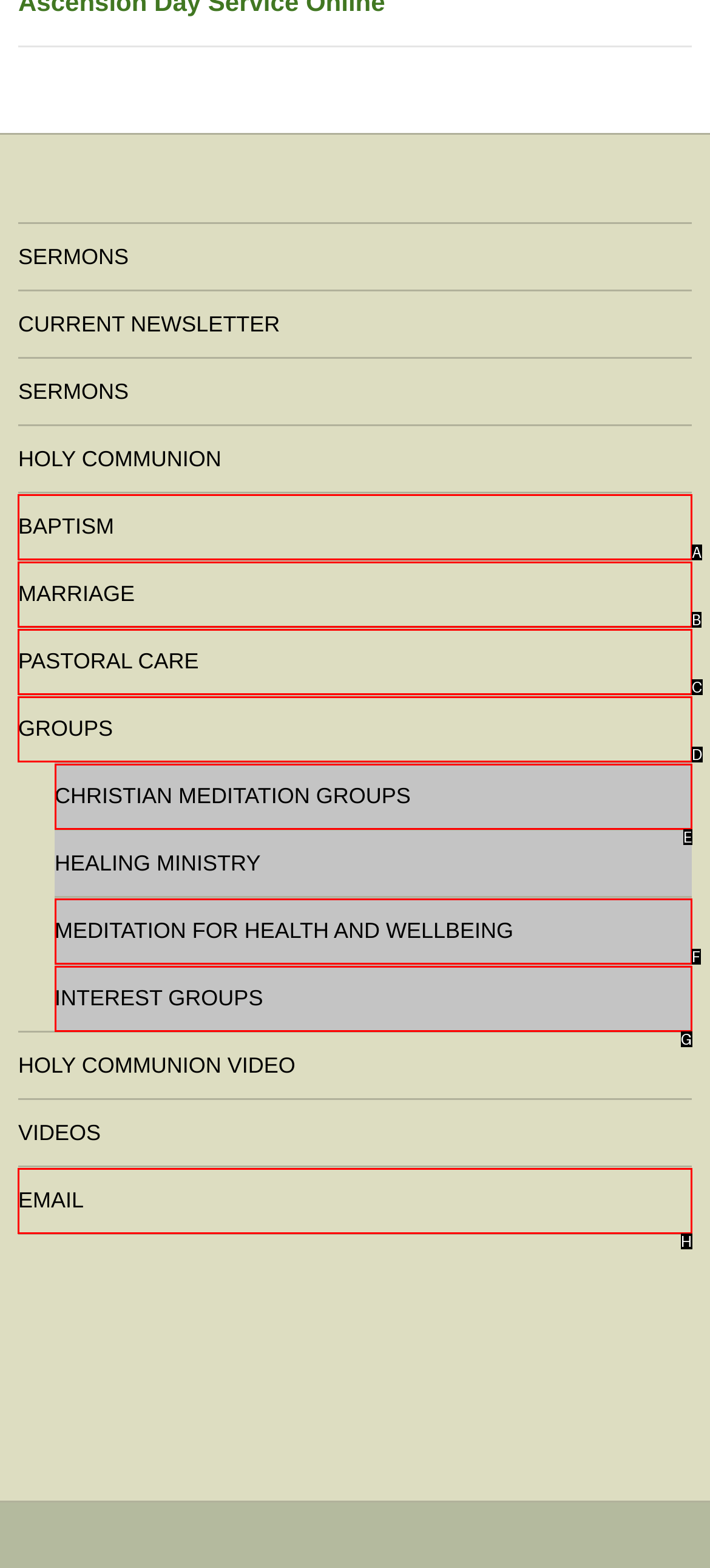Identify the HTML element that corresponds to the description: alt="JEMS Hospitality Group"
Provide the letter of the matching option from the given choices directly.

None